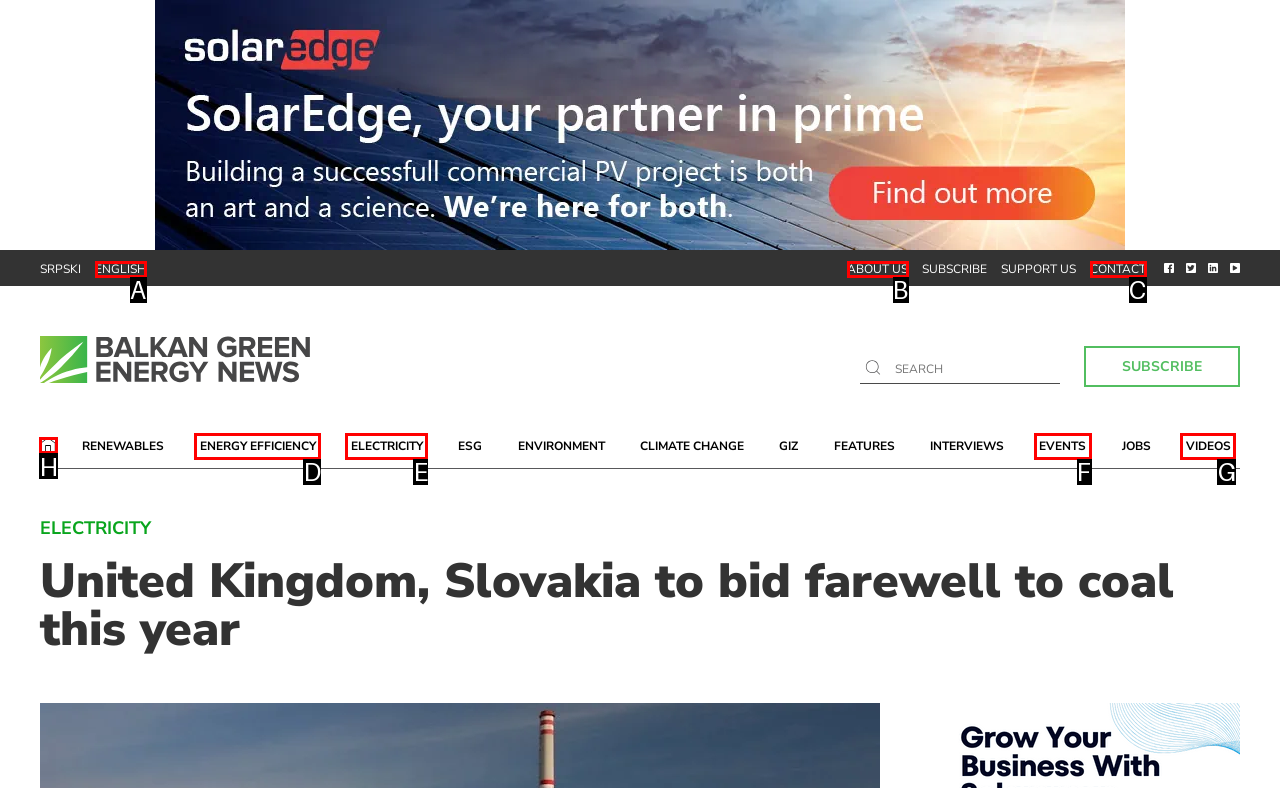Identify which lettered option to click to carry out the task: Click the HOME link. Provide the letter as your answer.

H